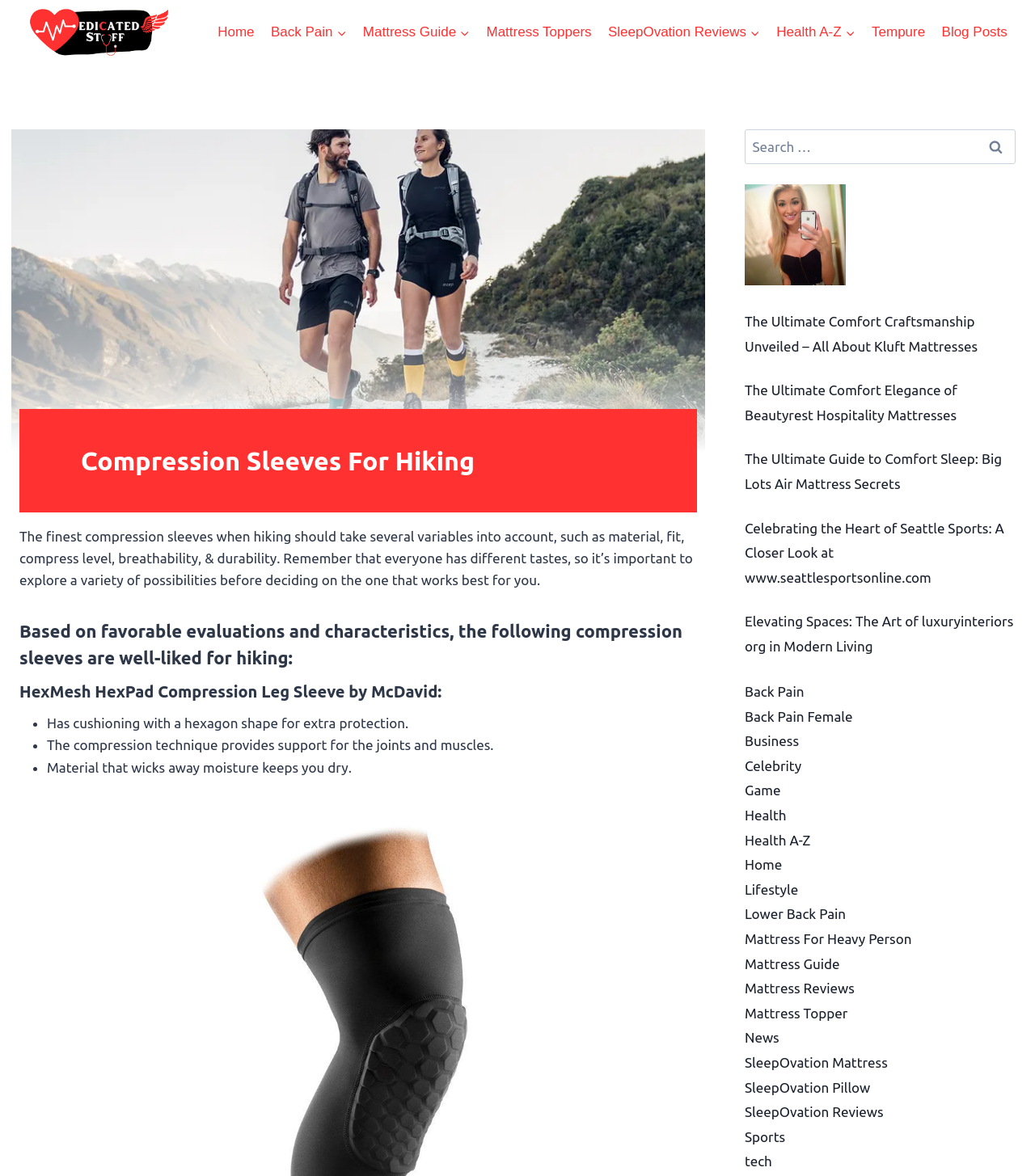Respond with a single word or phrase for the following question: 
What is the name of the image at the top of the webpage?

Best Compression Sleeves For Hiking